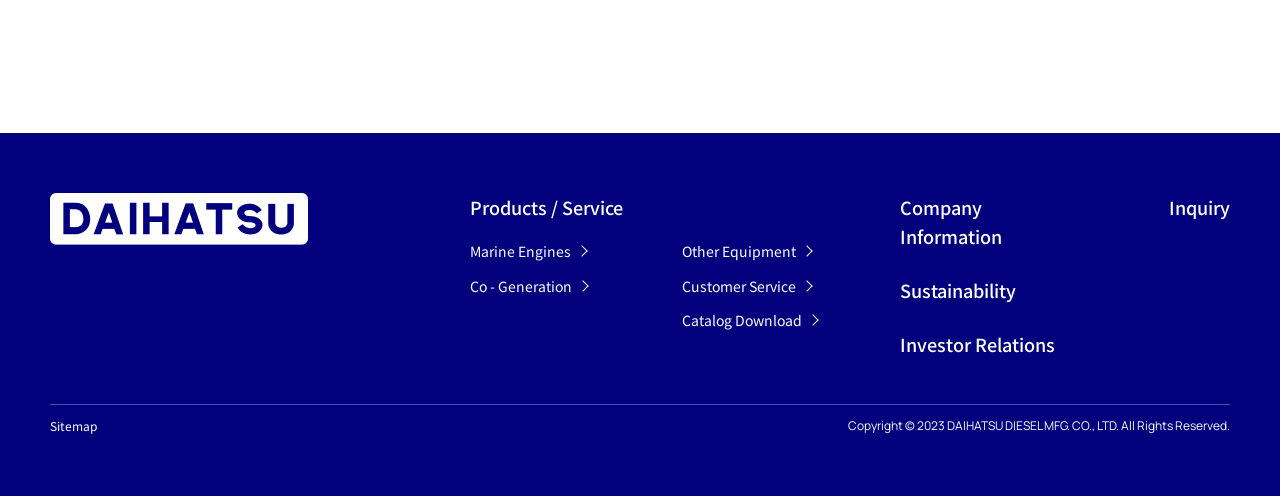Determine the bounding box coordinates for the area you should click to complete the following instruction: "visit company information page".

[0.703, 0.39, 0.824, 0.516]